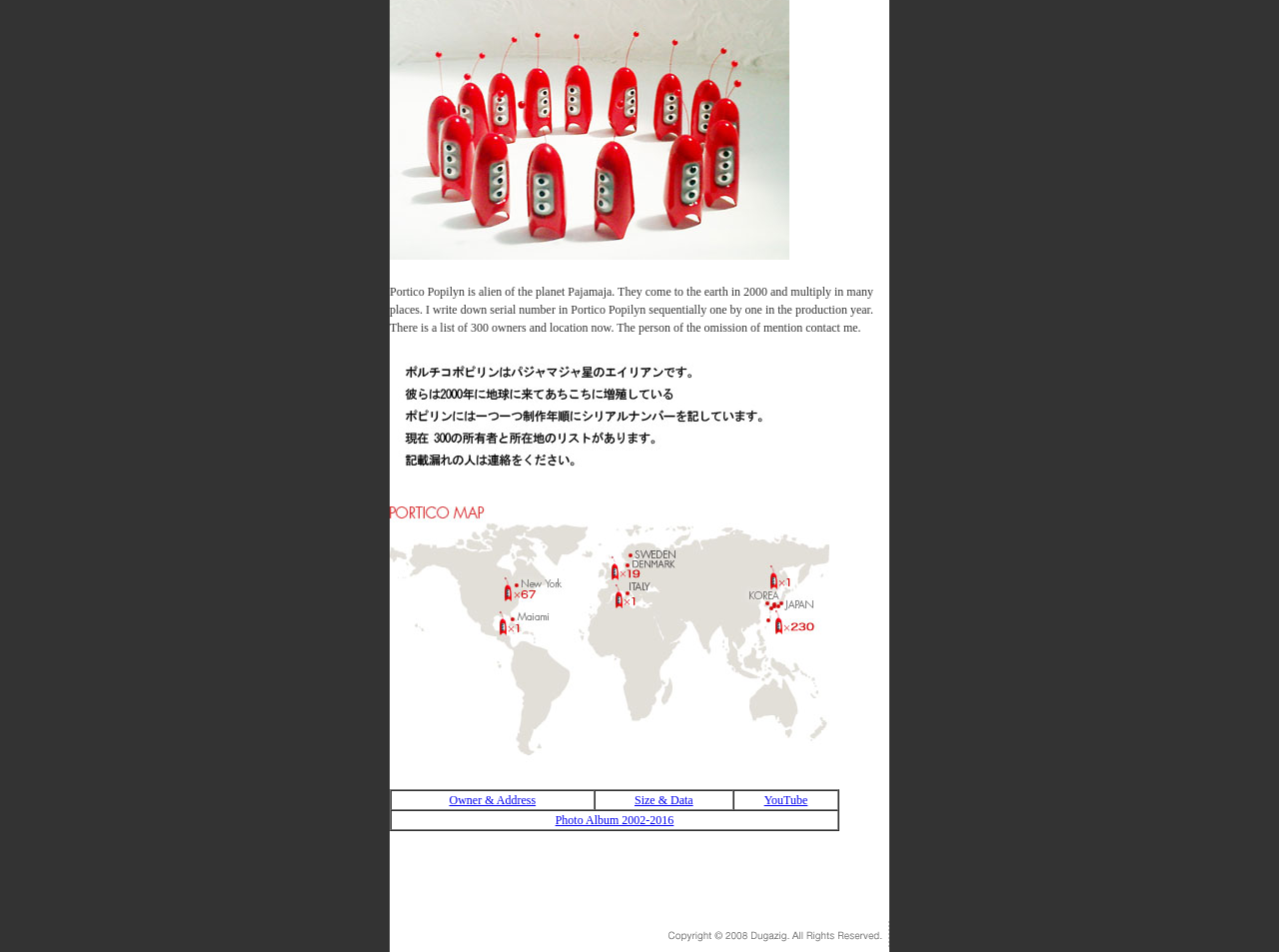Locate the bounding box of the UI element described by: "Size & Data" in the given webpage screenshot.

[0.496, 0.833, 0.542, 0.848]